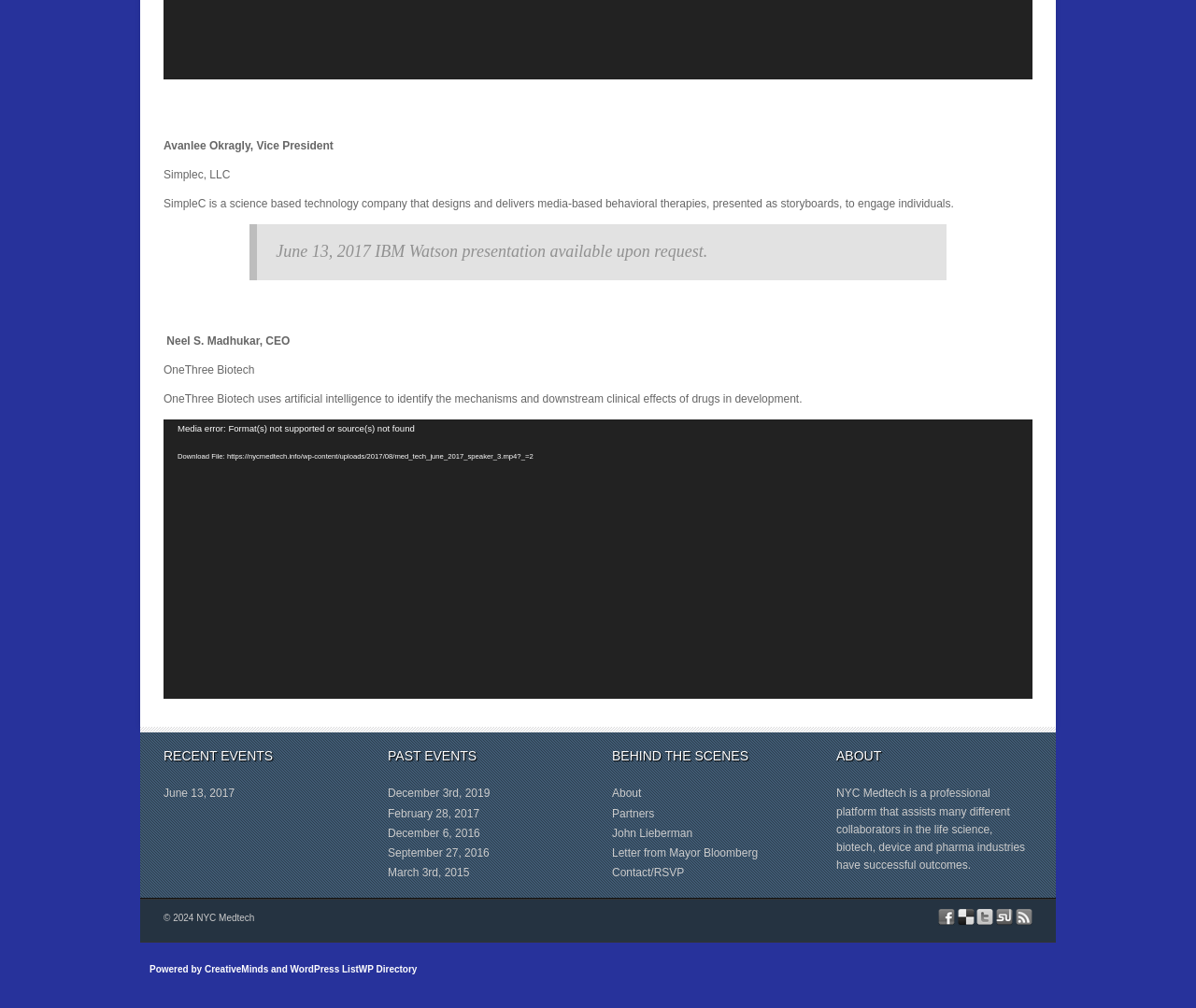Find the bounding box of the element with the following description: "Description". The coordinates must be four float numbers between 0 and 1, formatted as [left, top, right, bottom].

None